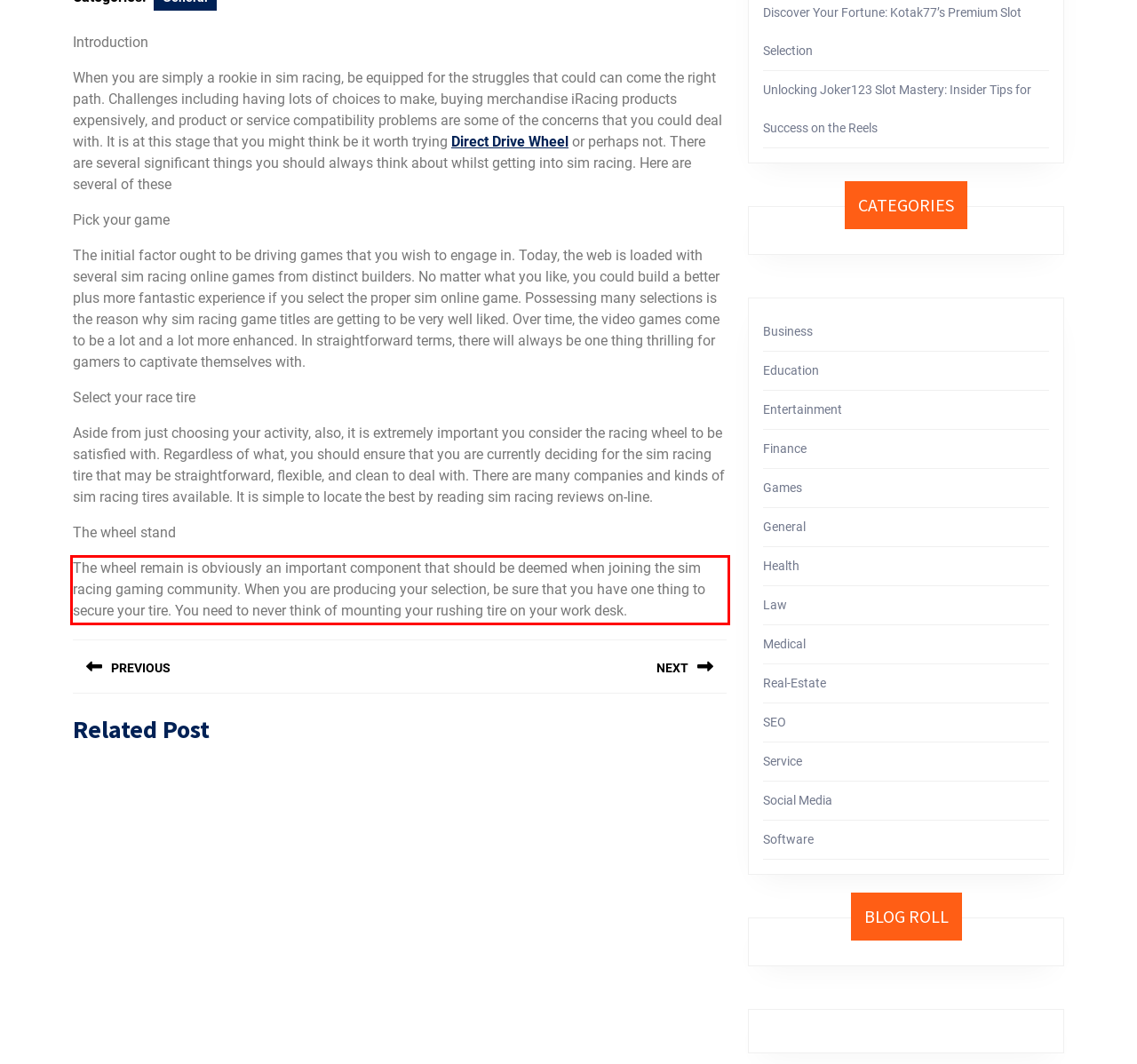Given a screenshot of a webpage containing a red rectangle bounding box, extract and provide the text content found within the red bounding box.

The wheel remain is obviously an important component that should be deemed when joining the sim racing gaming community. When you are producing your selection, be sure that you have one thing to secure your tire. You need to never think of mounting your rushing tire on your work desk.